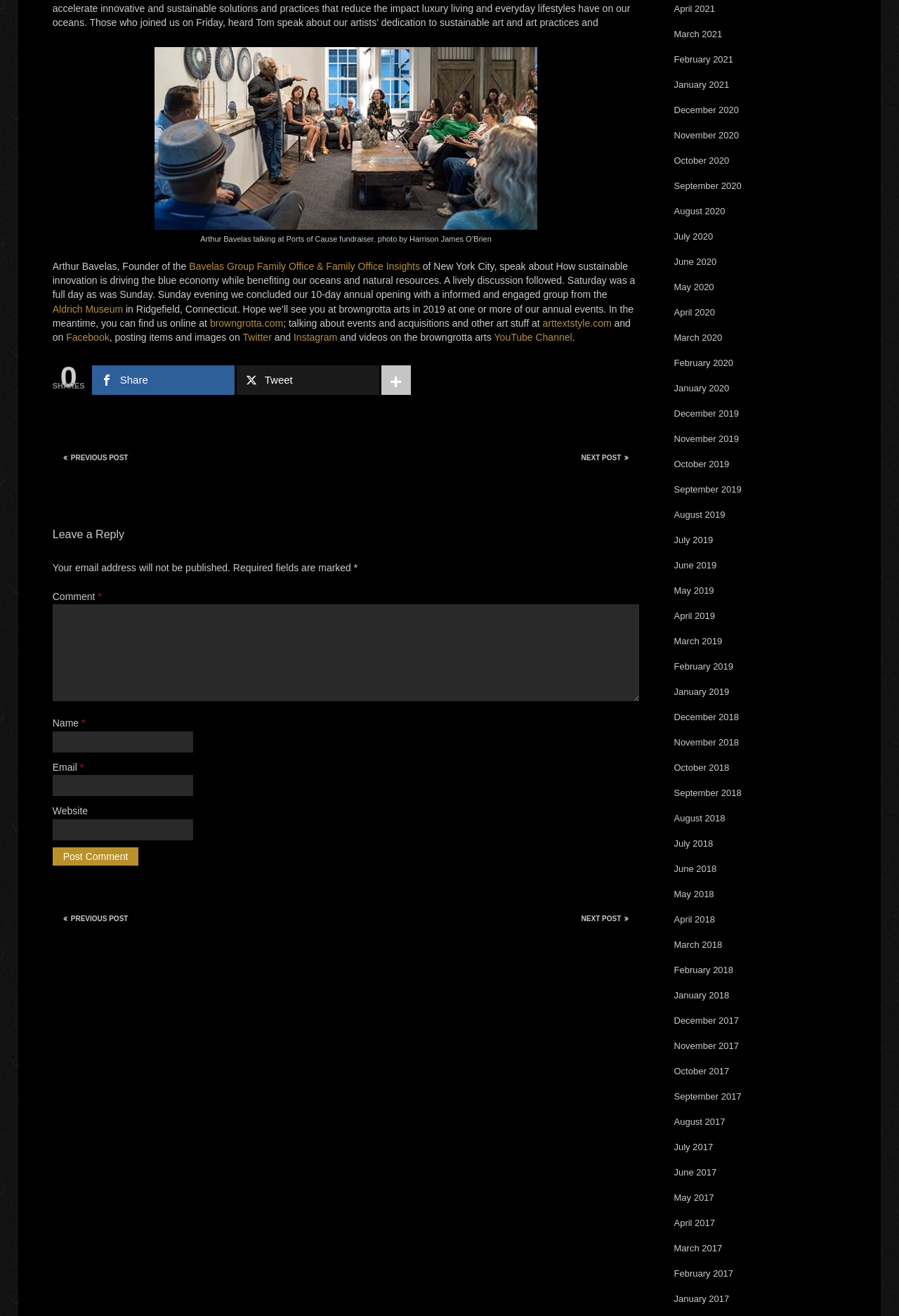From the webpage screenshot, predict the bounding box of the UI element that matches this description: "parent_node: Website name="url"".

[0.058, 0.622, 0.215, 0.638]